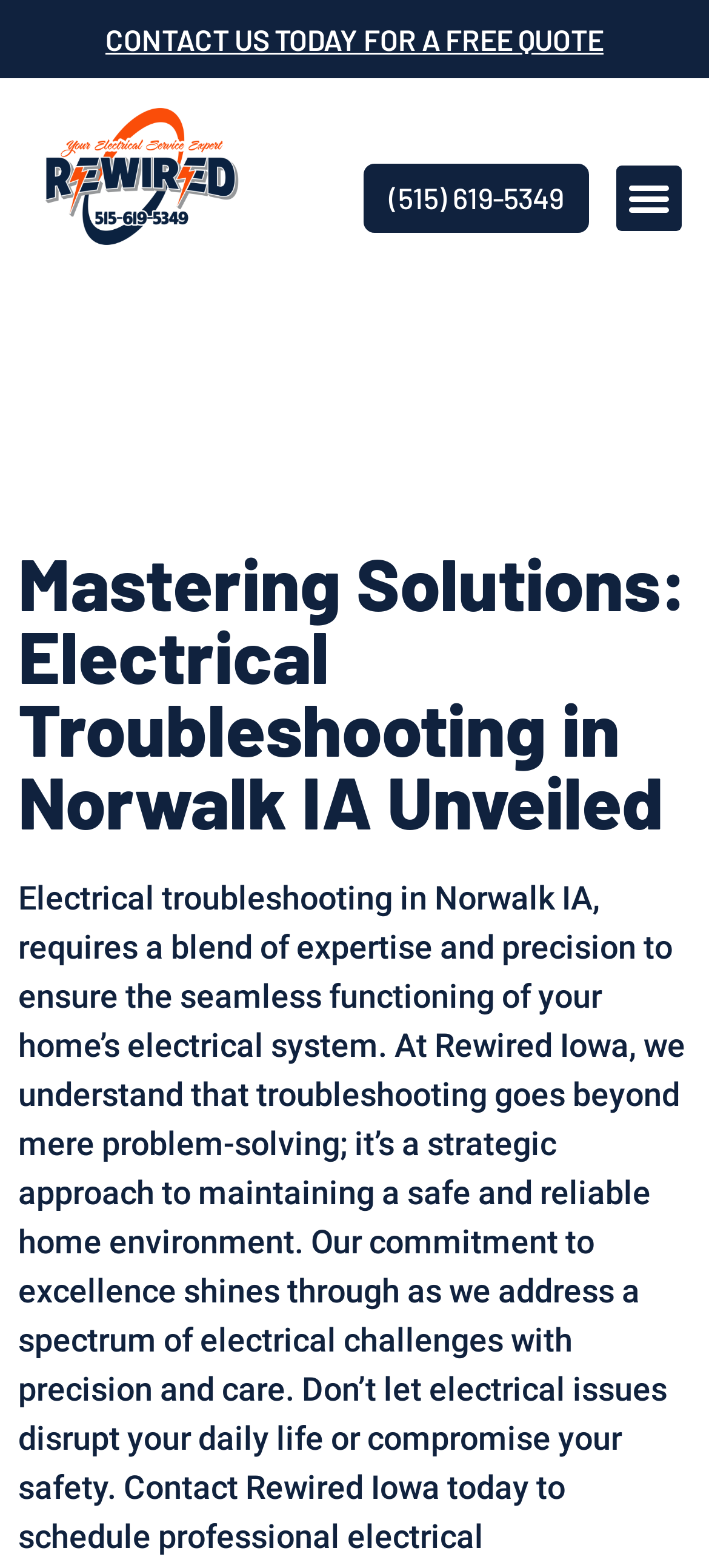Can you determine the main header of this webpage?

Mastering Solutions: Electrical Troubleshooting in Norwalk IA Unveiled